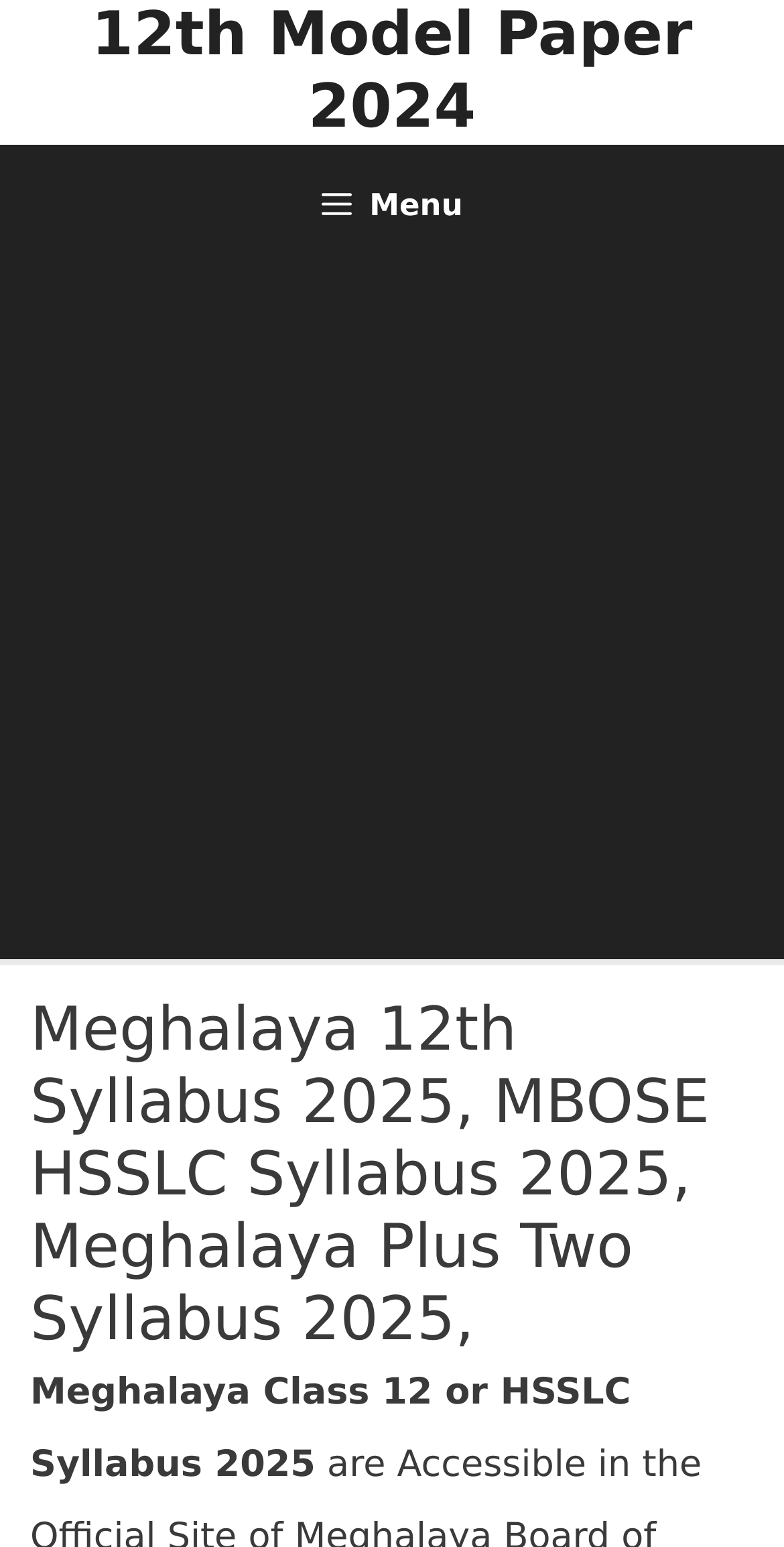Respond concisely with one word or phrase to the following query:
Is there a model paper available on this website?

Yes